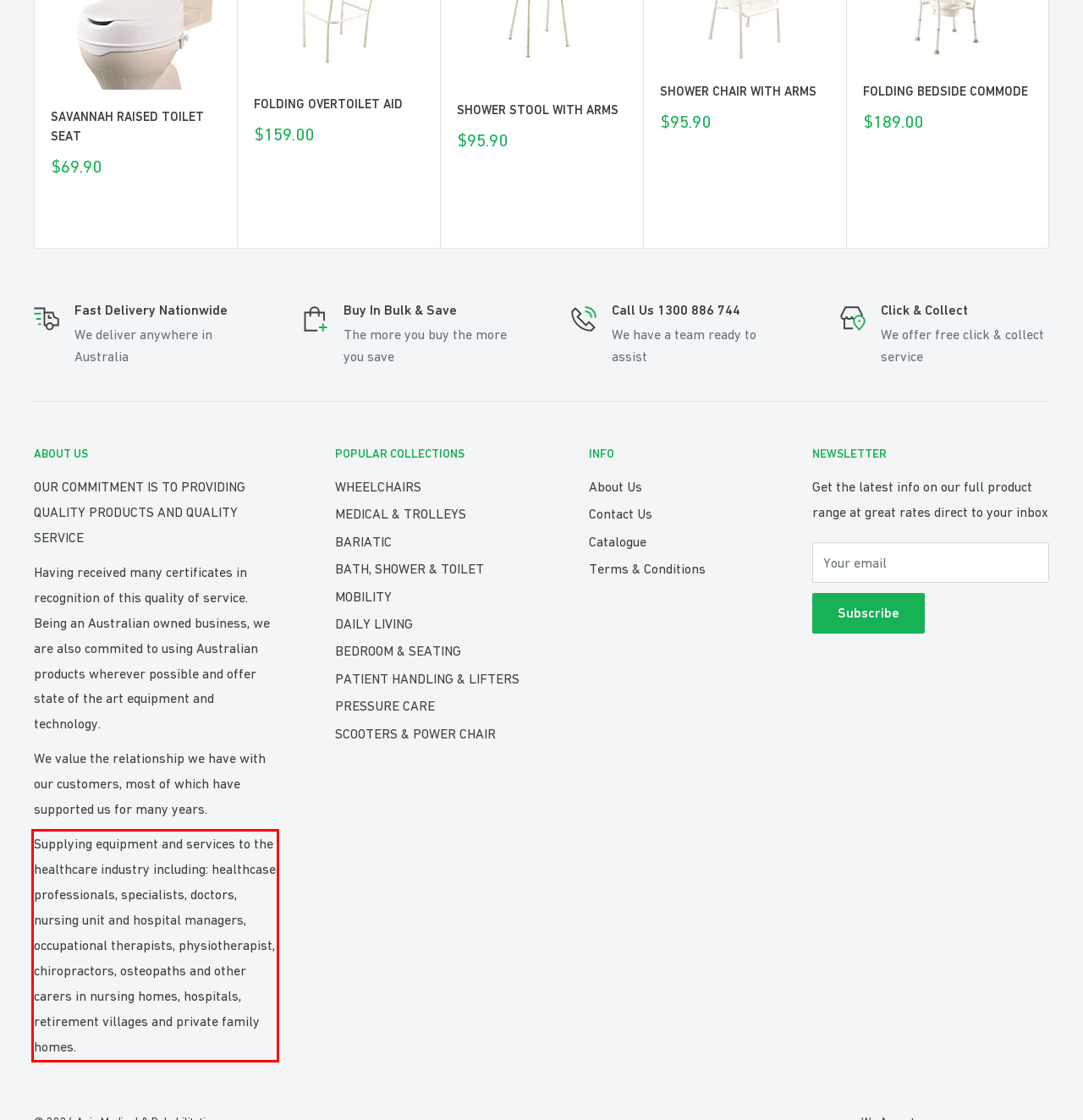By examining the provided screenshot of a webpage, recognize the text within the red bounding box and generate its text content.

Supplying equipment and services to the healthcare industry including: healthcase professionals, specialists, doctors, nursing unit and hospital managers, occupational therapists, physiotherapist, chiropractors, osteopaths and other carers in nursing homes, hospitals, retirement villages and private family homes.